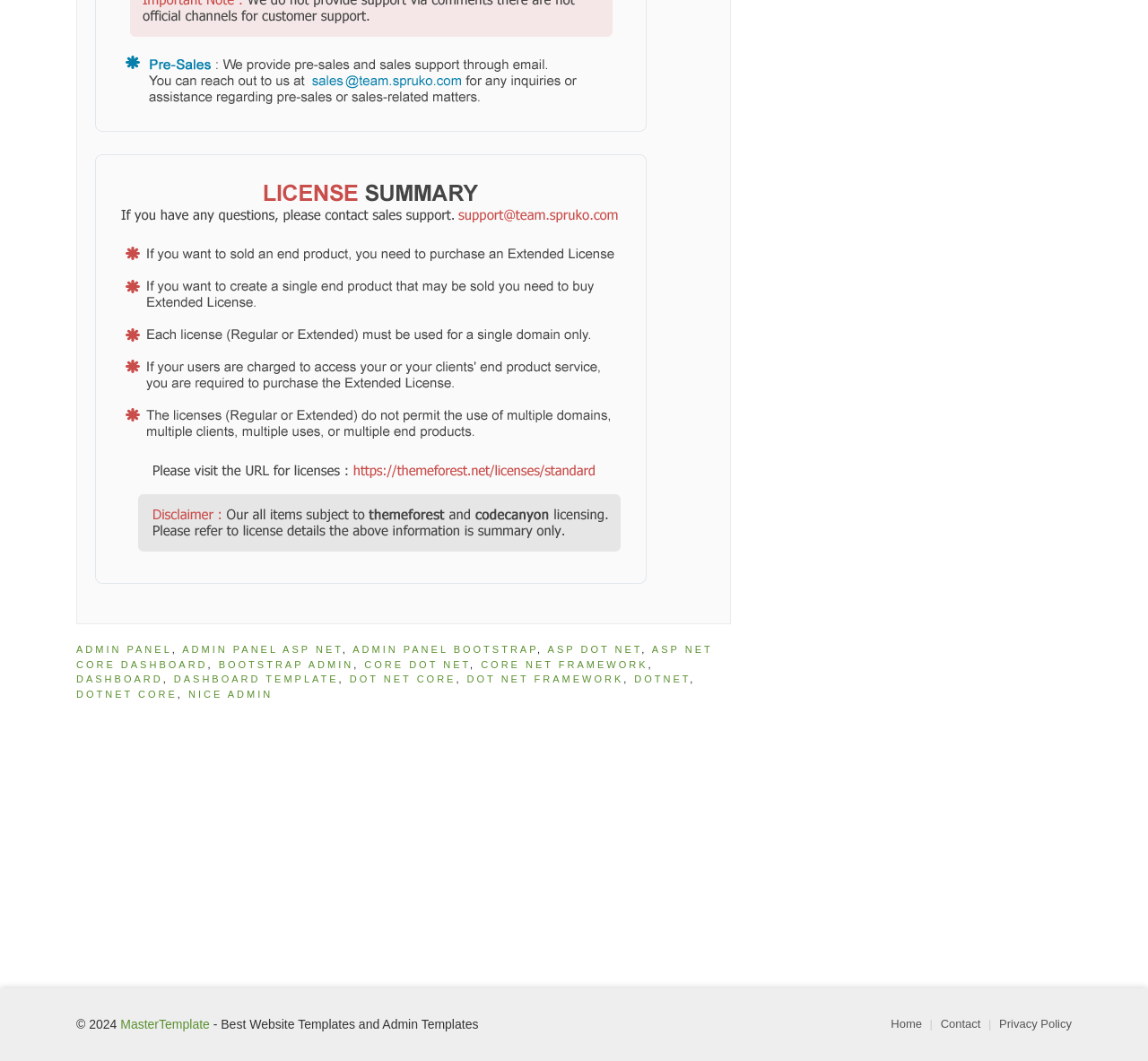From the screenshot, find the bounding box of the UI element matching this description: "dot net core". Supply the bounding box coordinates in the form [left, top, right, bottom], each a float between 0 and 1.

[0.304, 0.635, 0.397, 0.645]